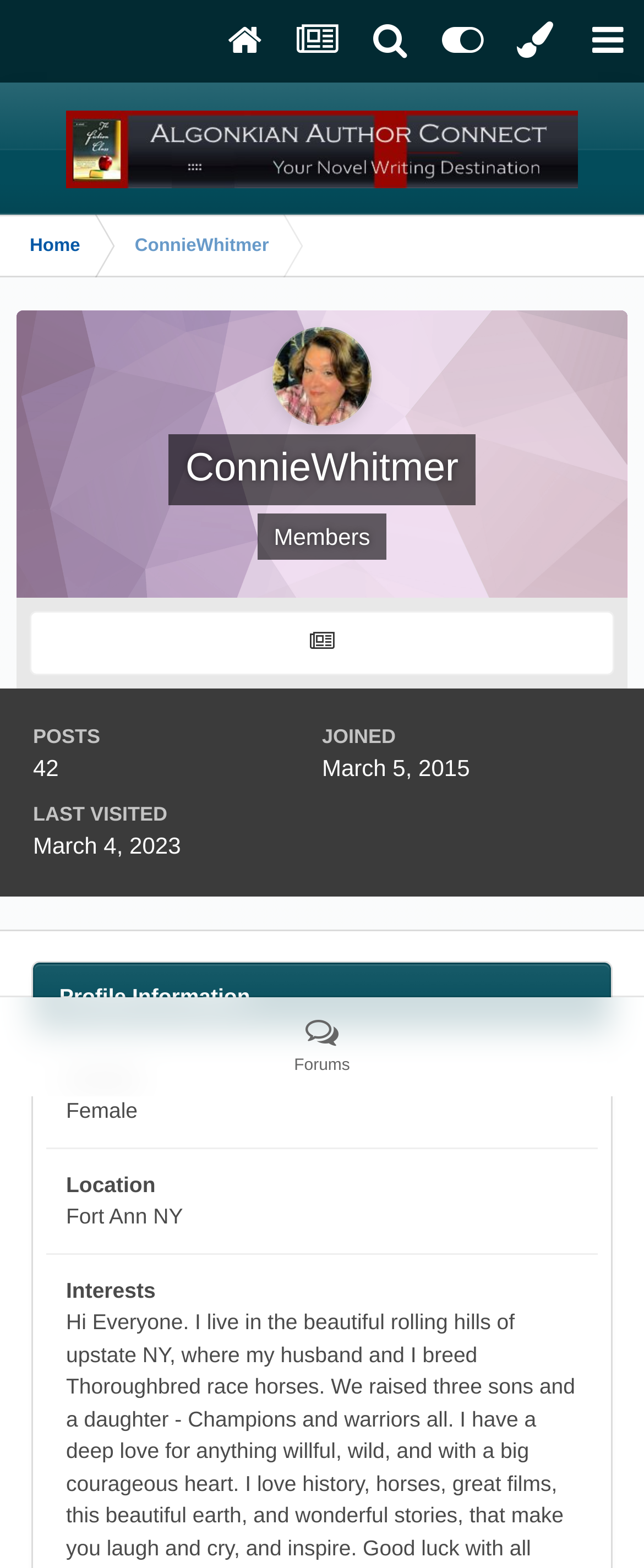Present a detailed account of what is displayed on the webpage.

The webpage appears to be a profile page for ConnieWhitmer, a user on a platform called AAConnect. At the top of the page, there are several links and icons, including a search bar and social media links. Below this, there is a large header section that spans almost the entire width of the page, containing a profile picture and the user's name, ConnieWhitmer.

In the main content area, there are several sections of information about the user. The first section displays the user's membership information, including the number of posts they have made (42) and the date they joined the platform (March 5, 2015). Below this, there is a section showing the user's last visited date (March 4, 2023).

The next section is headed "Profile Information" and contains details about the user, including their gender (Female) and location (Fort Ann, NY). There is also a section listing the user's interests, although the specific interests are not specified.

At the bottom of the page, there is a link to the "Forums" section of the platform. Throughout the page, there are several other links and icons, including a link to the user's home page and a color well icon.